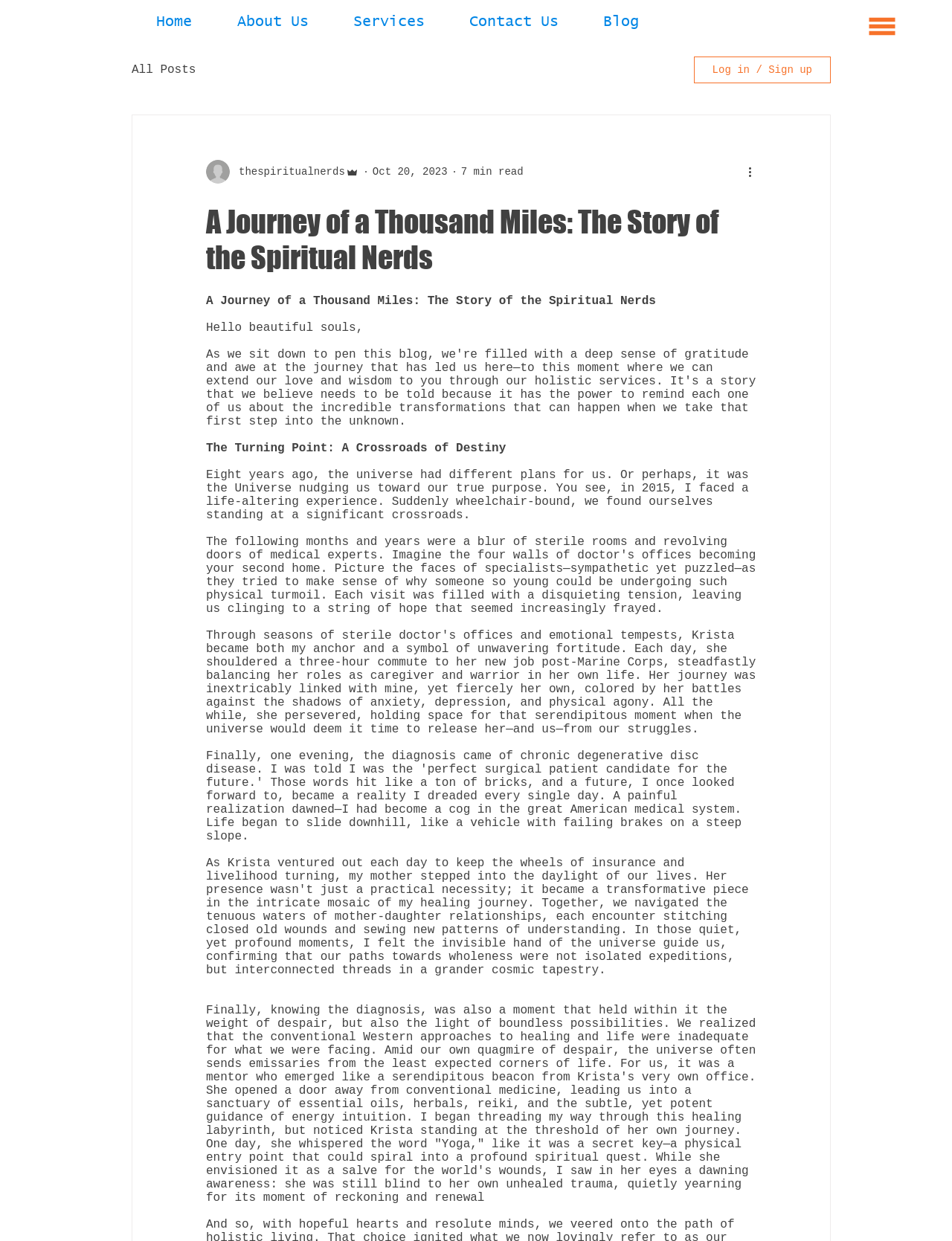Please find and give the text of the main heading on the webpage.

A Journey of a Thousand Miles: The Story of the Spiritual Nerds